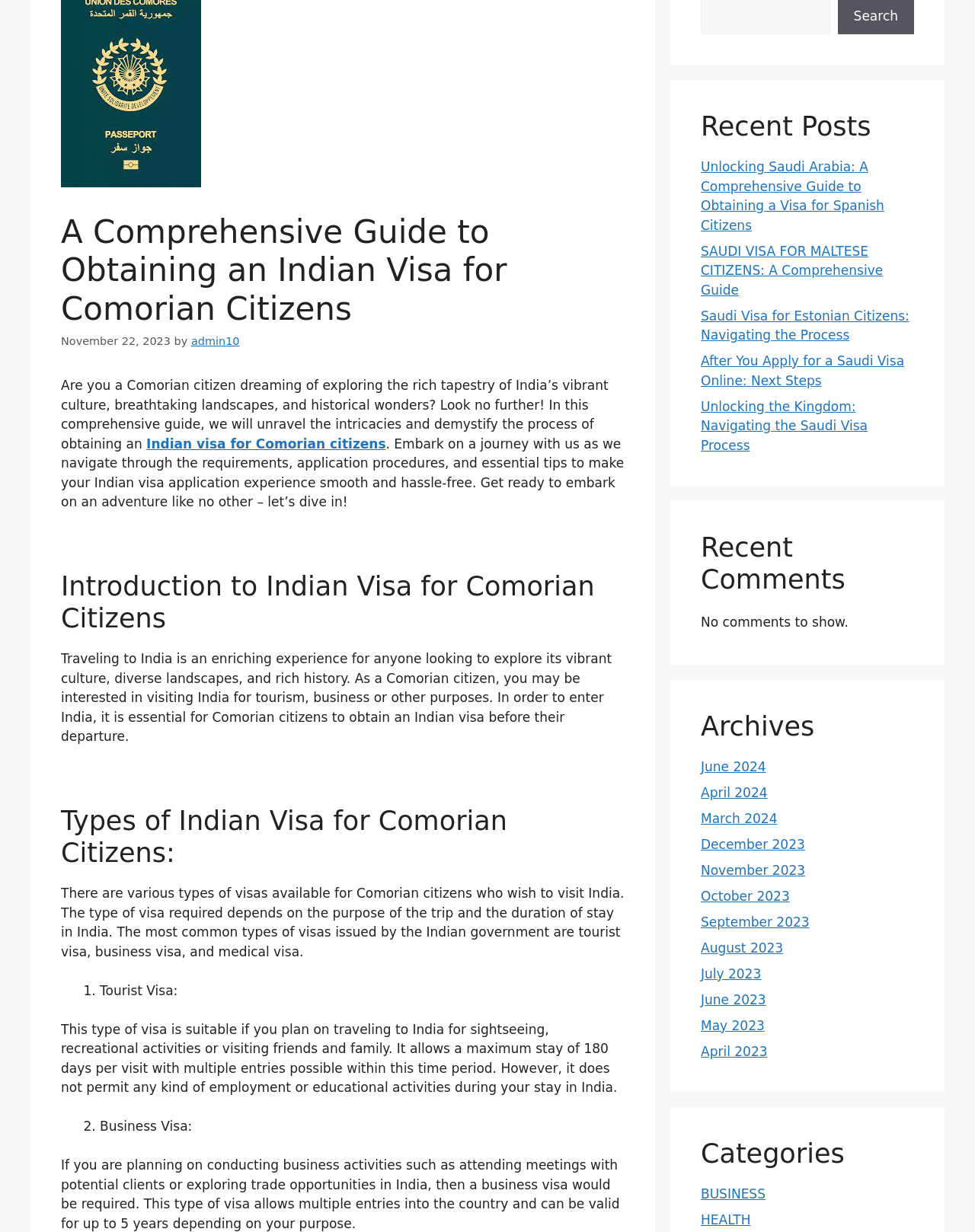Based on the provided description, "Settings", find the bounding box of the corresponding UI element in the screenshot.

None